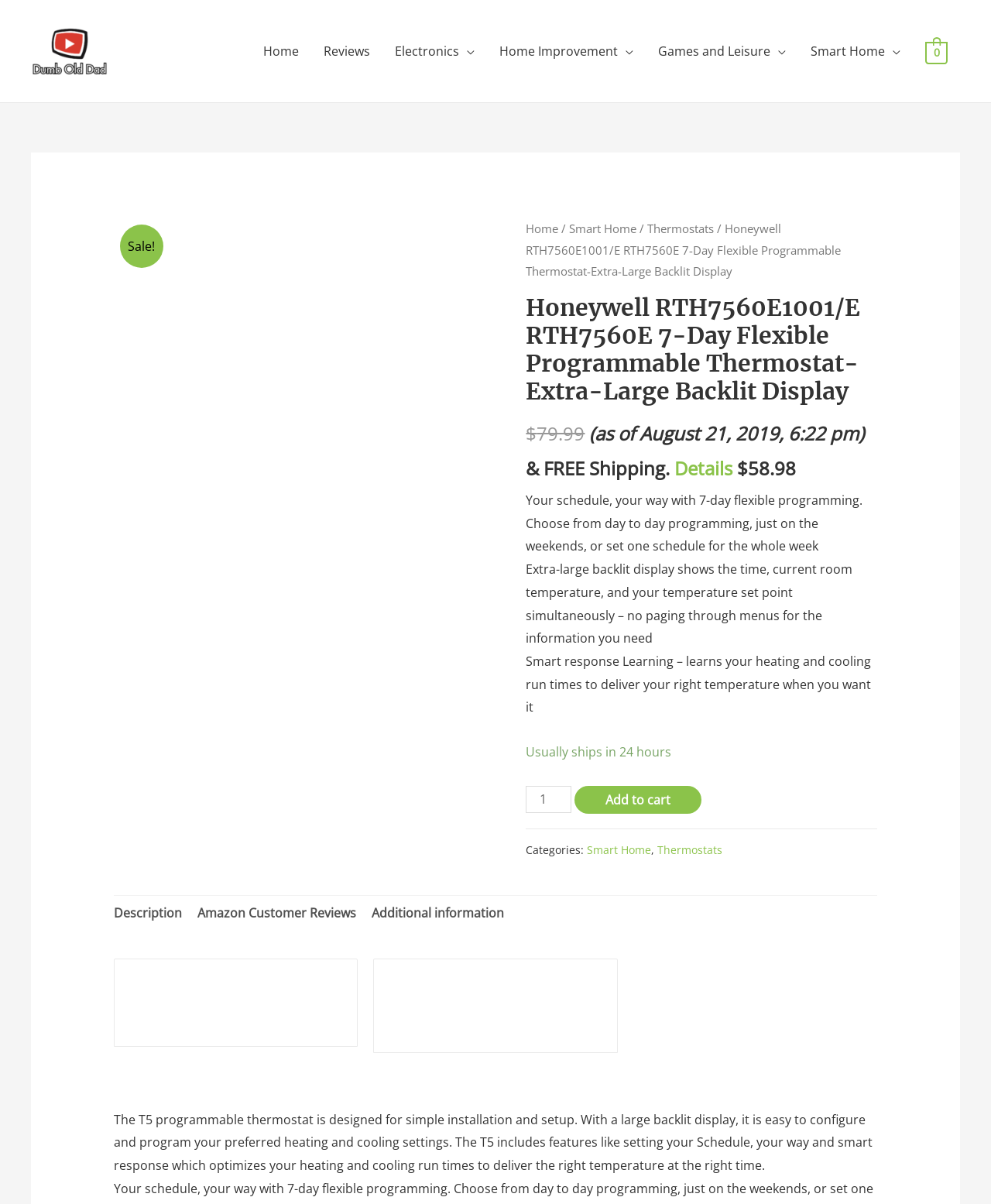Using the webpage screenshot, find the UI element described by Amazon Customer Reviews. Provide the bounding box coordinates in the format (top-left x, top-left y, bottom-right x, bottom-right y), ensuring all values are floating point numbers between 0 and 1.

[0.199, 0.744, 0.359, 0.773]